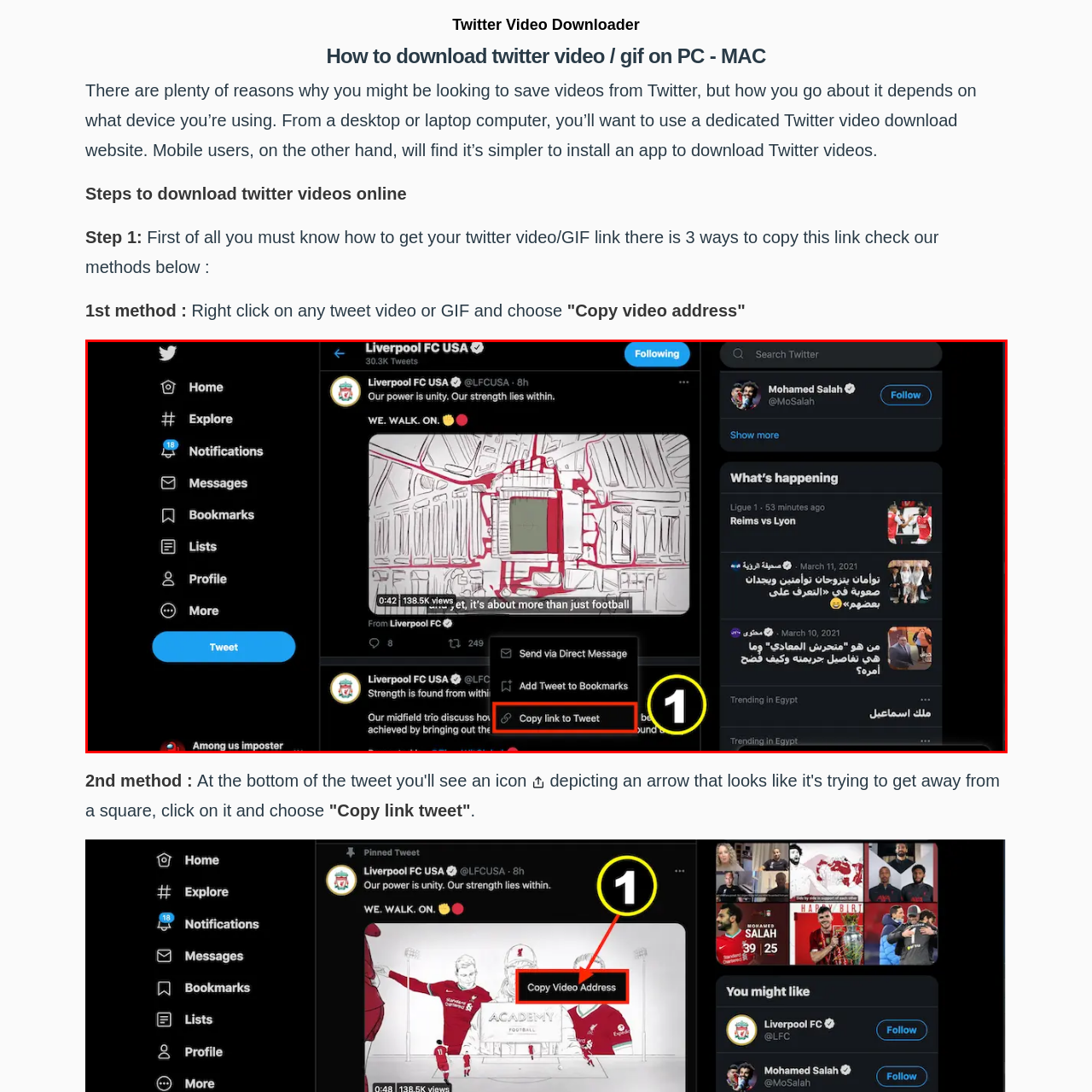Write a comprehensive caption detailing the image within the red boundary.

The image depicts a Twitter interface showcasing a post from the Liverpool FC USA account, highlighting a video related to their recent activities. The screen displays the tweet, accompanied by a video player that shows a visual representation of a stadium or related imagery, along with a view count of 138.5K. Below the tweet is a dropdown menu with various sharing options, prominently featuring the "Copy link to Tweet" option. This interface illustrates the straightforward way users can share Twitter content, particularly videos or images, enhancing accessibility and engagement within the platform. The focus is on the community and shared experiences, aligning with the ethos of unity and strength expressed in the tweet.